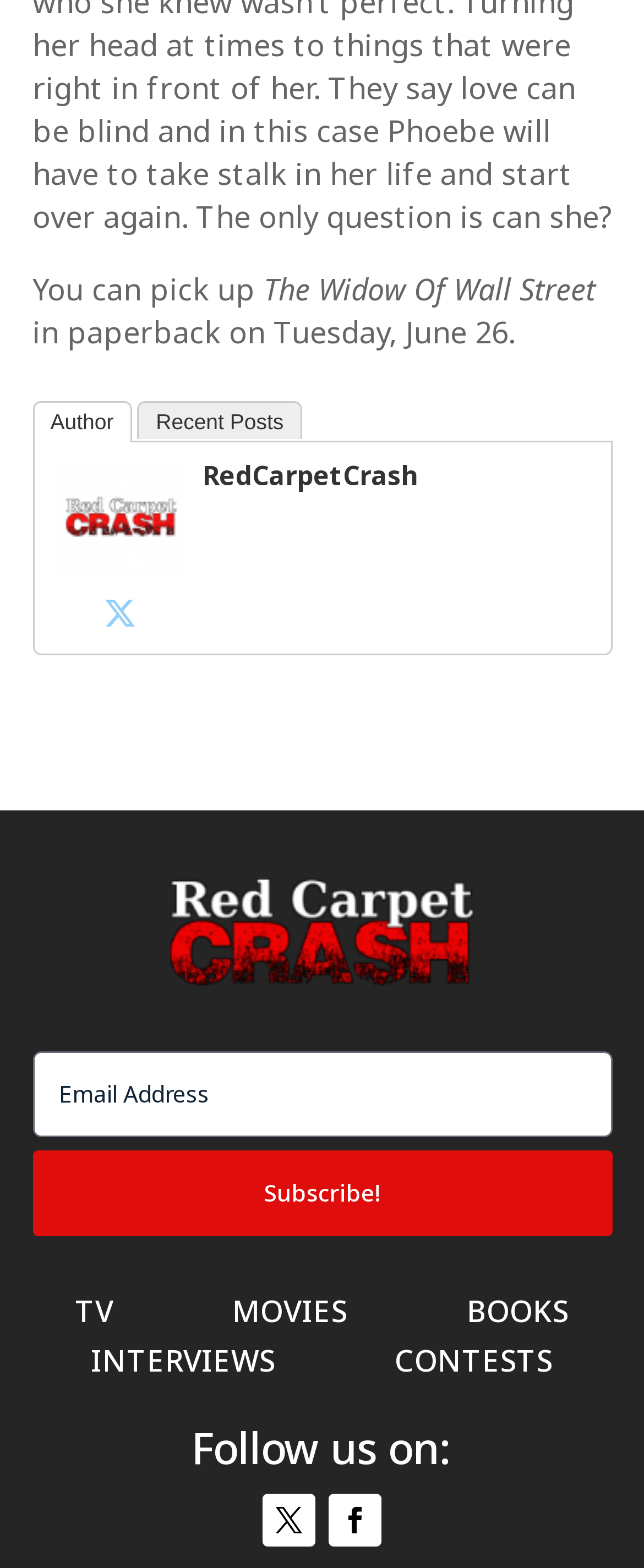What is the release date of the book mentioned on the webpage?
Using the information from the image, give a concise answer in one word or a short phrase.

Tuesday, June 26